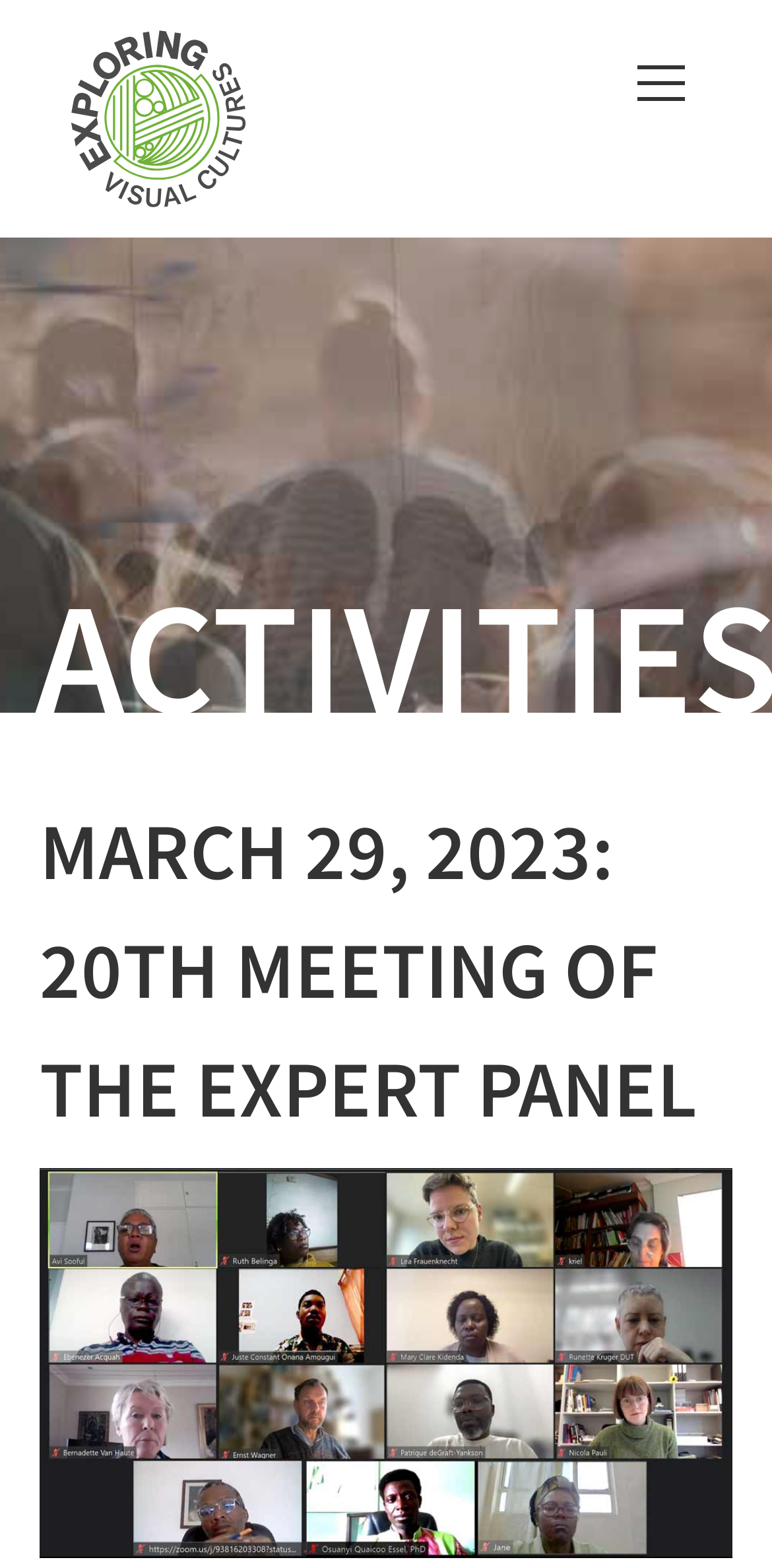Please identify the primary heading of the webpage and give its text content.

MARCH 29, 2023: 20TH MEETING OF THE EXPERT PANEL